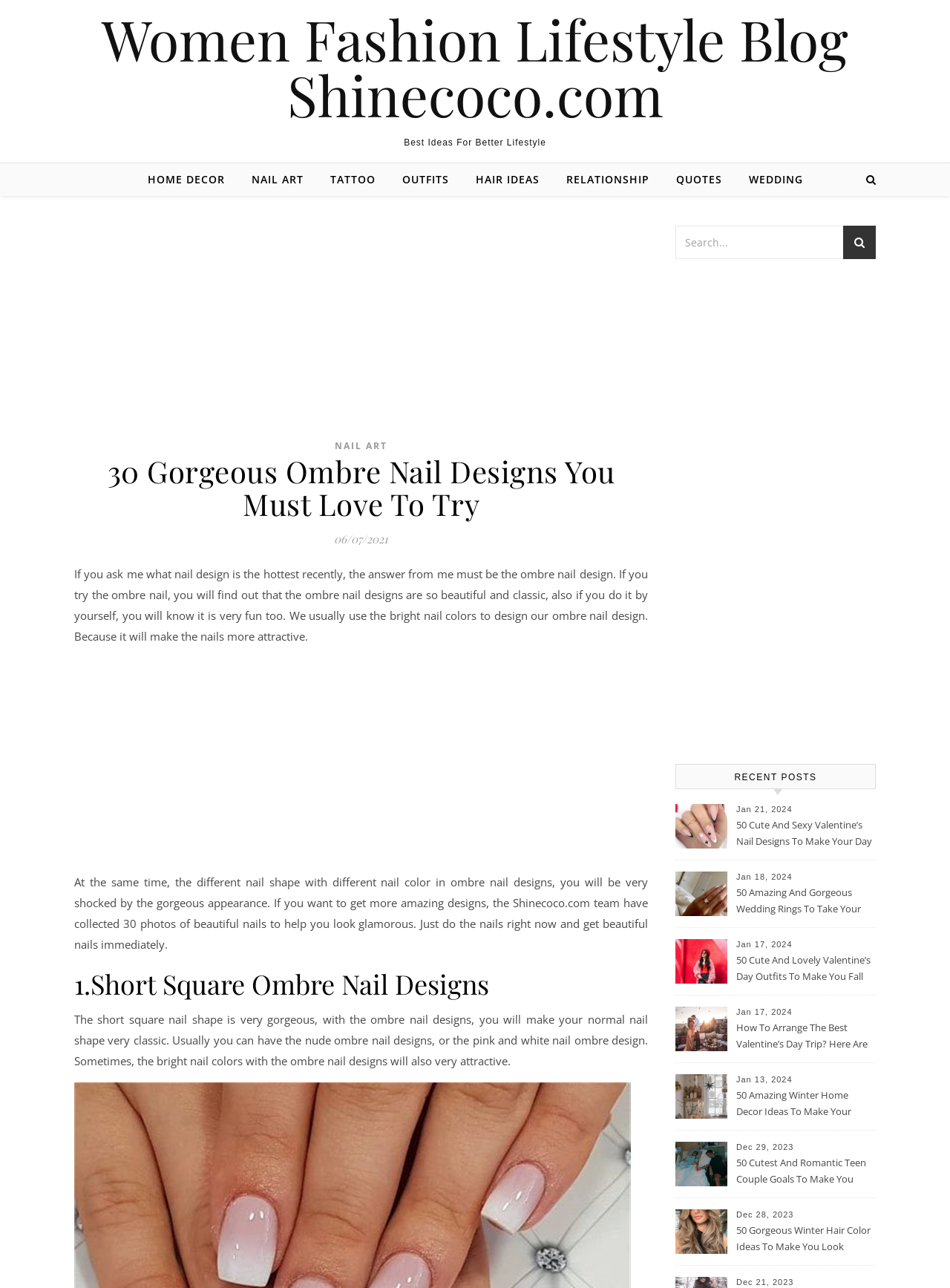What is the benefit of trying ombre nail designs?
Give a one-word or short phrase answer based on the image.

It's fun and beautiful